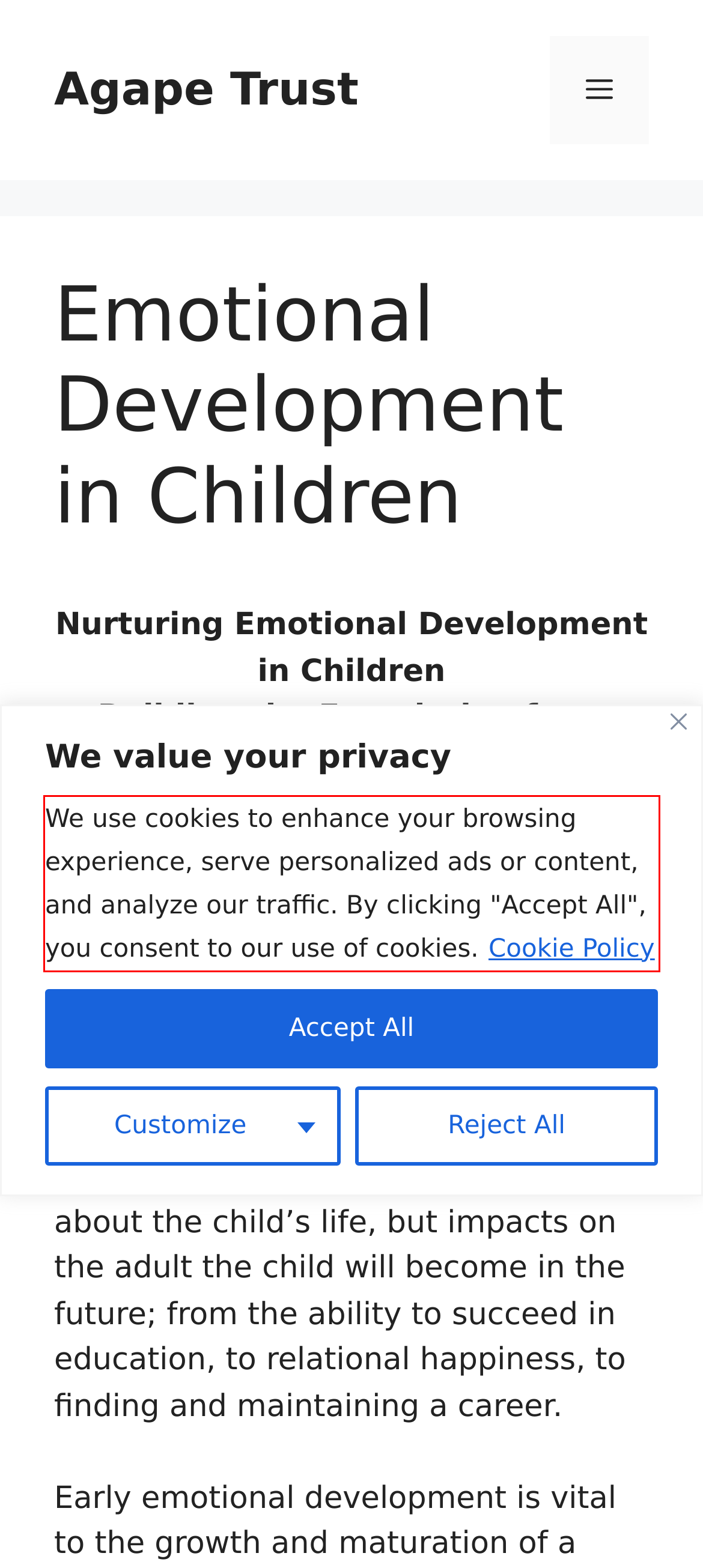Given a webpage screenshot with a red bounding box, perform OCR to read and deliver the text enclosed by the red bounding box.

We use cookies to enhance your browsing experience, serve personalized ads or content, and analyze our traffic. By clicking "Accept All", you consent to our use of cookies. Cookie Policy